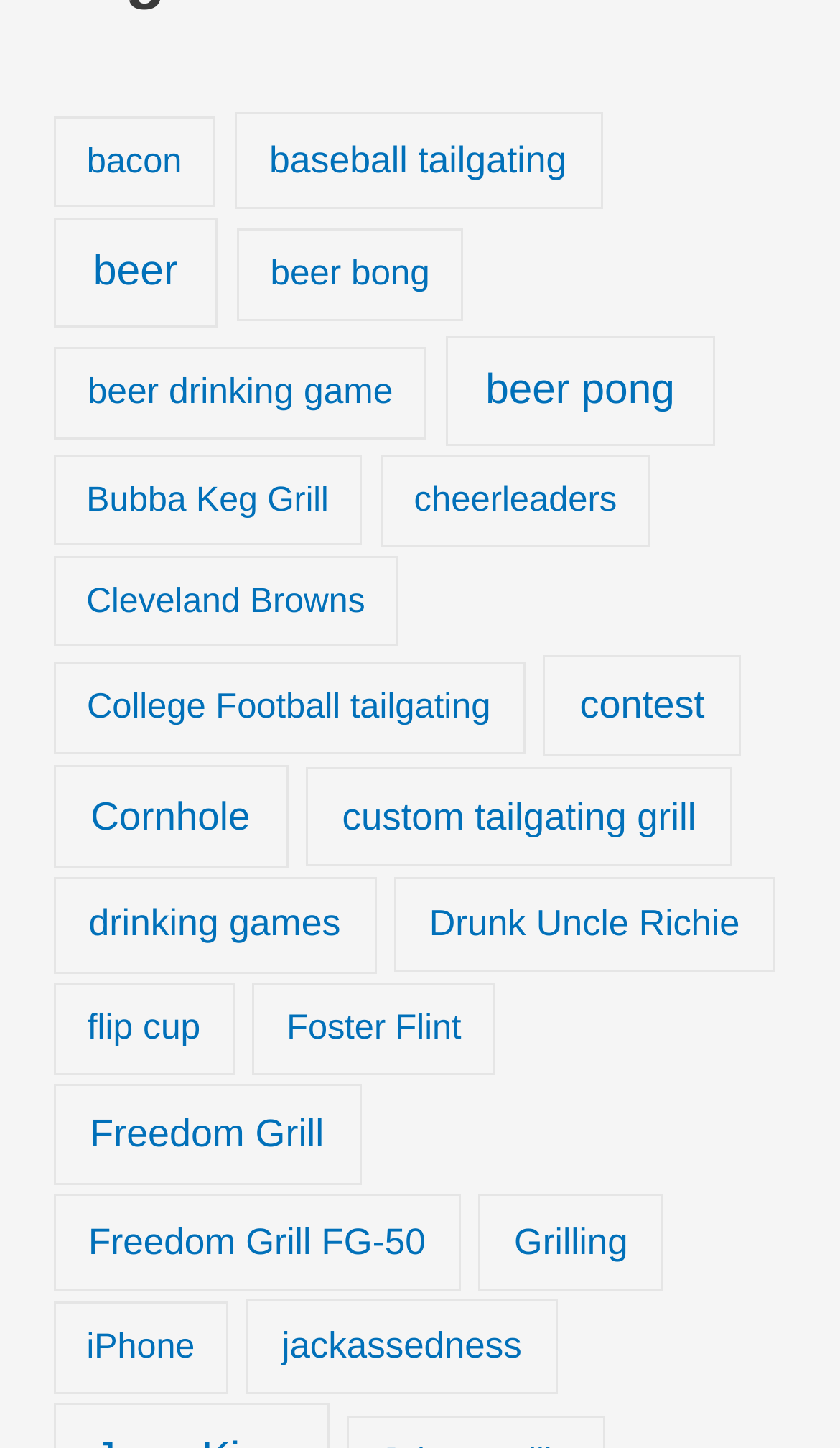Respond with a single word or phrase to the following question:
Is there a link related to a specific sports team?

yes